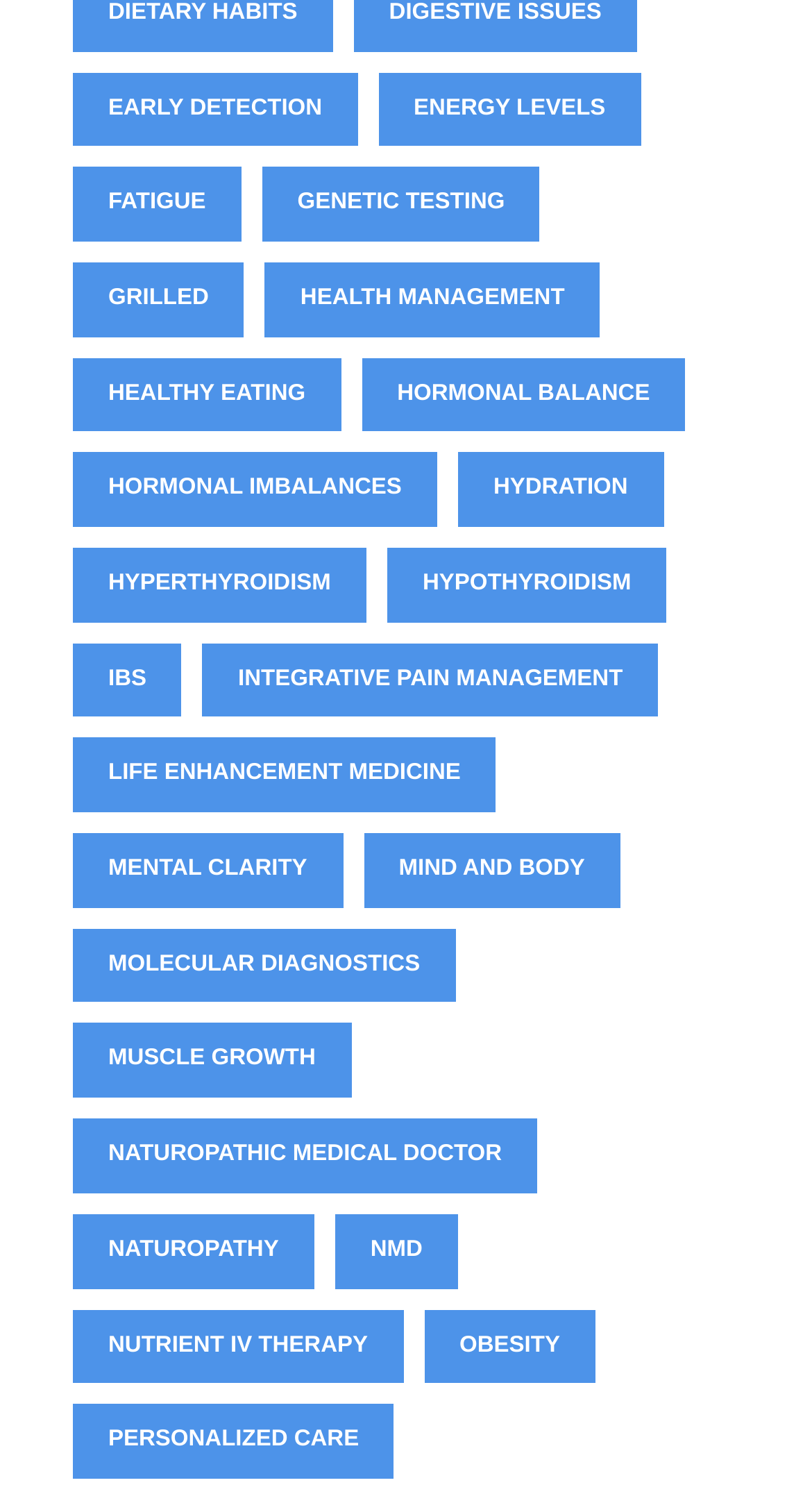Please determine the bounding box coordinates of the element's region to click for the following instruction: "Click on Early Detection".

[0.09, 0.048, 0.44, 0.098]